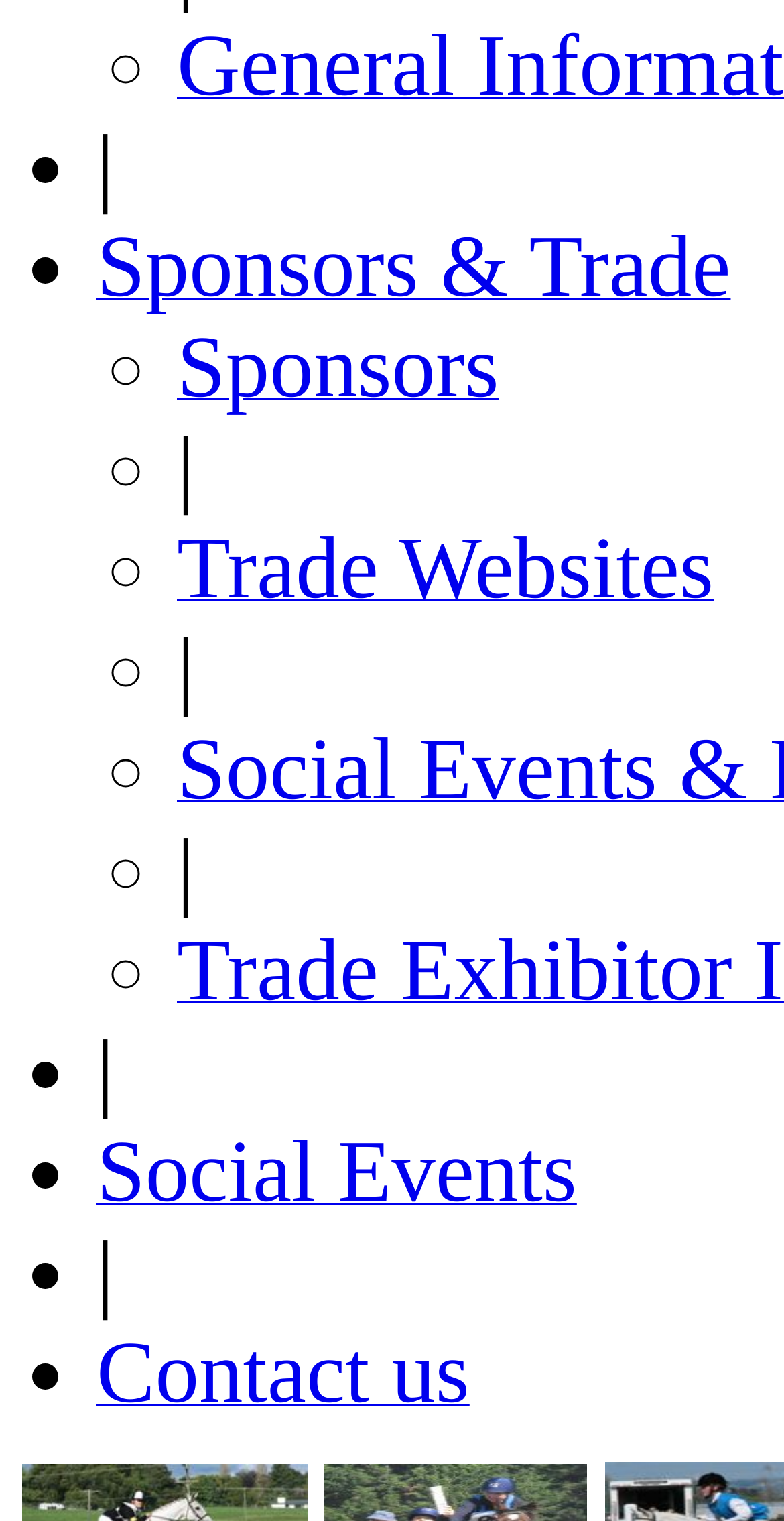What is the second link on the page?
Based on the screenshot, provide a one-word or short-phrase response.

Sponsors